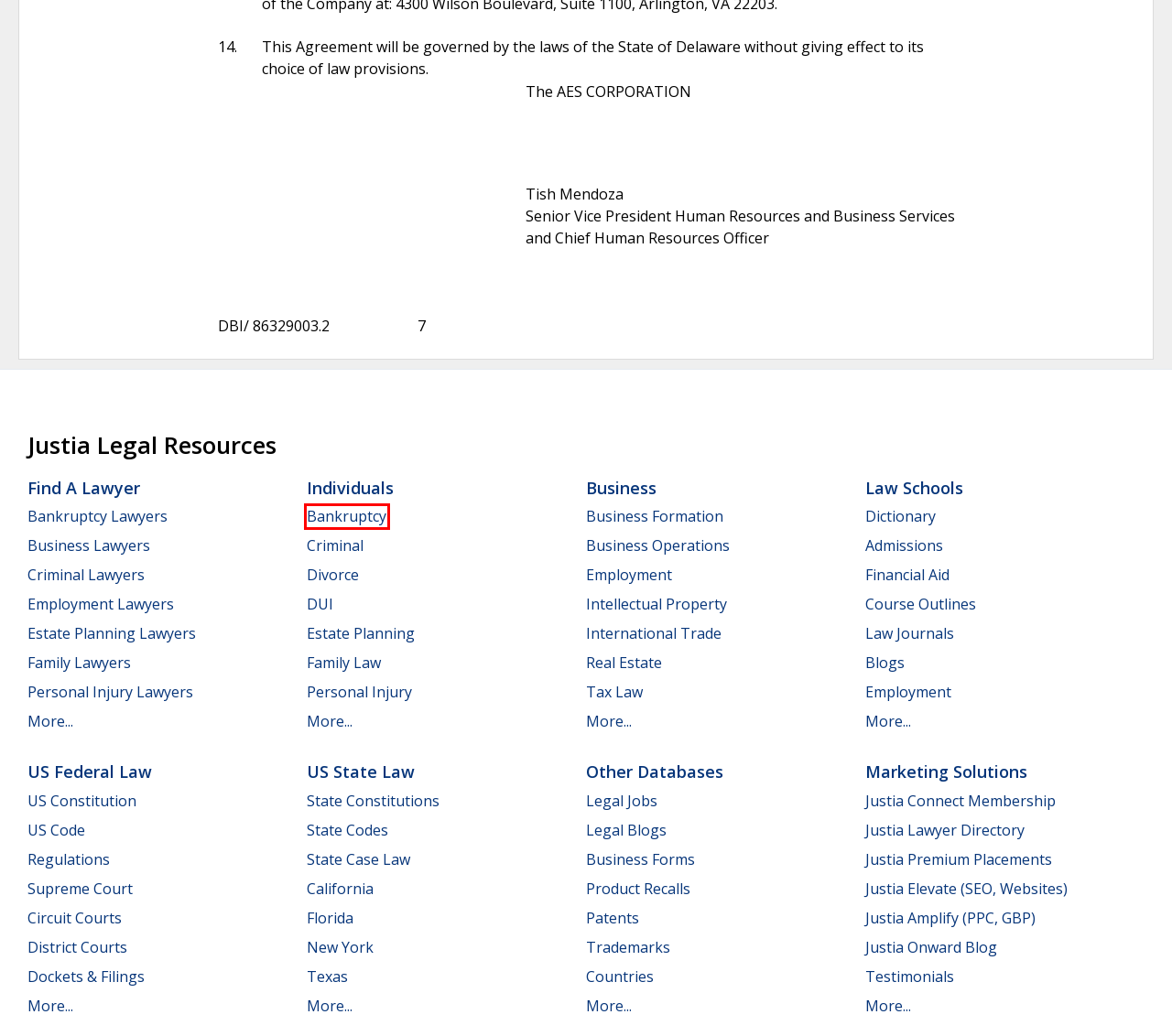Observe the screenshot of a webpage with a red bounding box around an element. Identify the webpage description that best fits the new page after the element inside the bounding box is clicked. The candidates are:
A. Tax Law Center | Justia
B. US State Law :: Justia Law
C. Countries Overview :: Justia
D. DUI & DWI Law Center | Justia
E. Lawyer & Legal Professional Job Search | Justia Legal Jobs
F. Bankruptcy Law Center | Justia
G. International Trade Law | International Law Center | Justia
H. Individuals Overview :: Justia

F